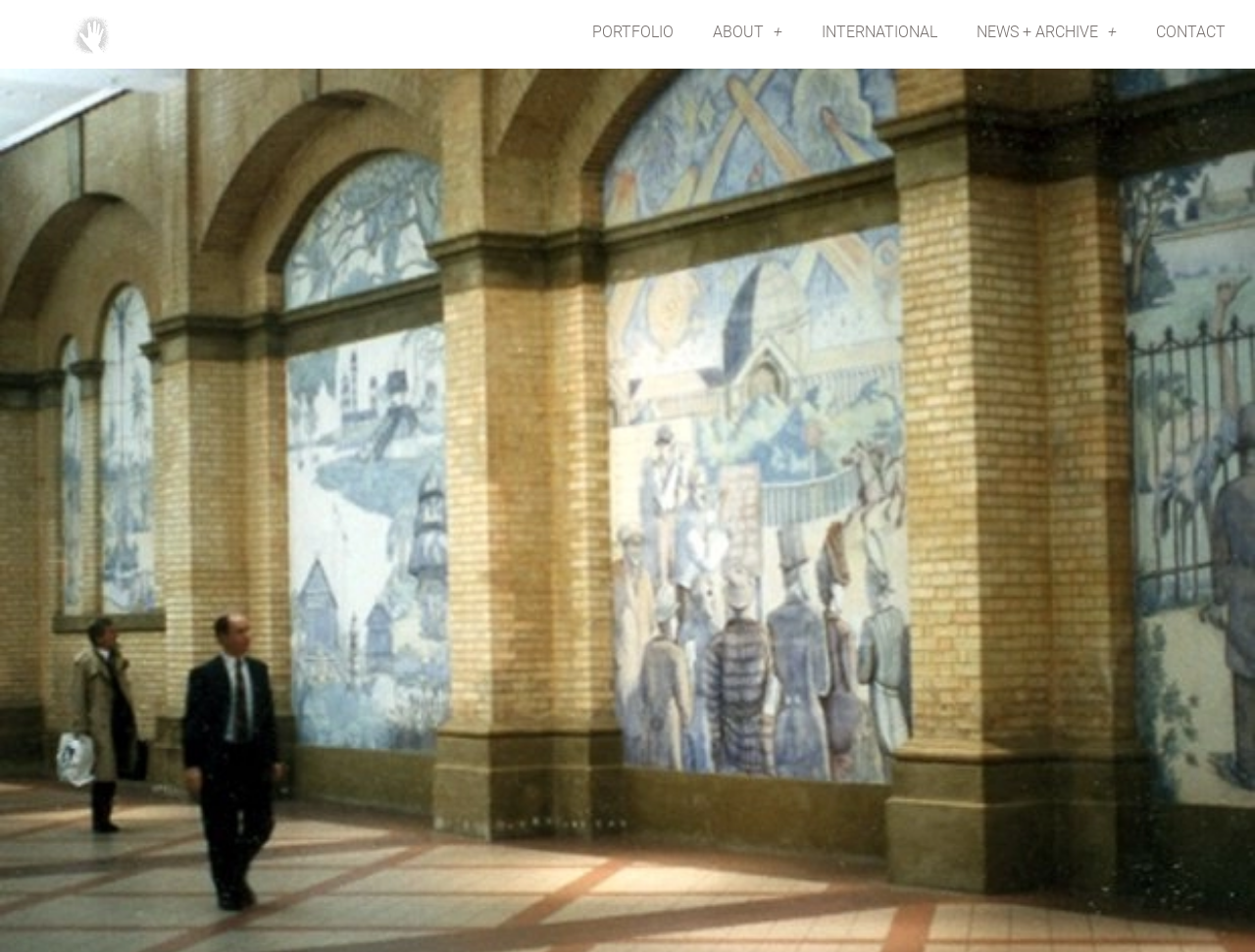From the screenshot, find the bounding box of the UI element matching this description: "About". Supply the bounding box coordinates in the form [left, top, right, bottom], each a float between 0 and 1.

[0.552, 0.01, 0.639, 0.058]